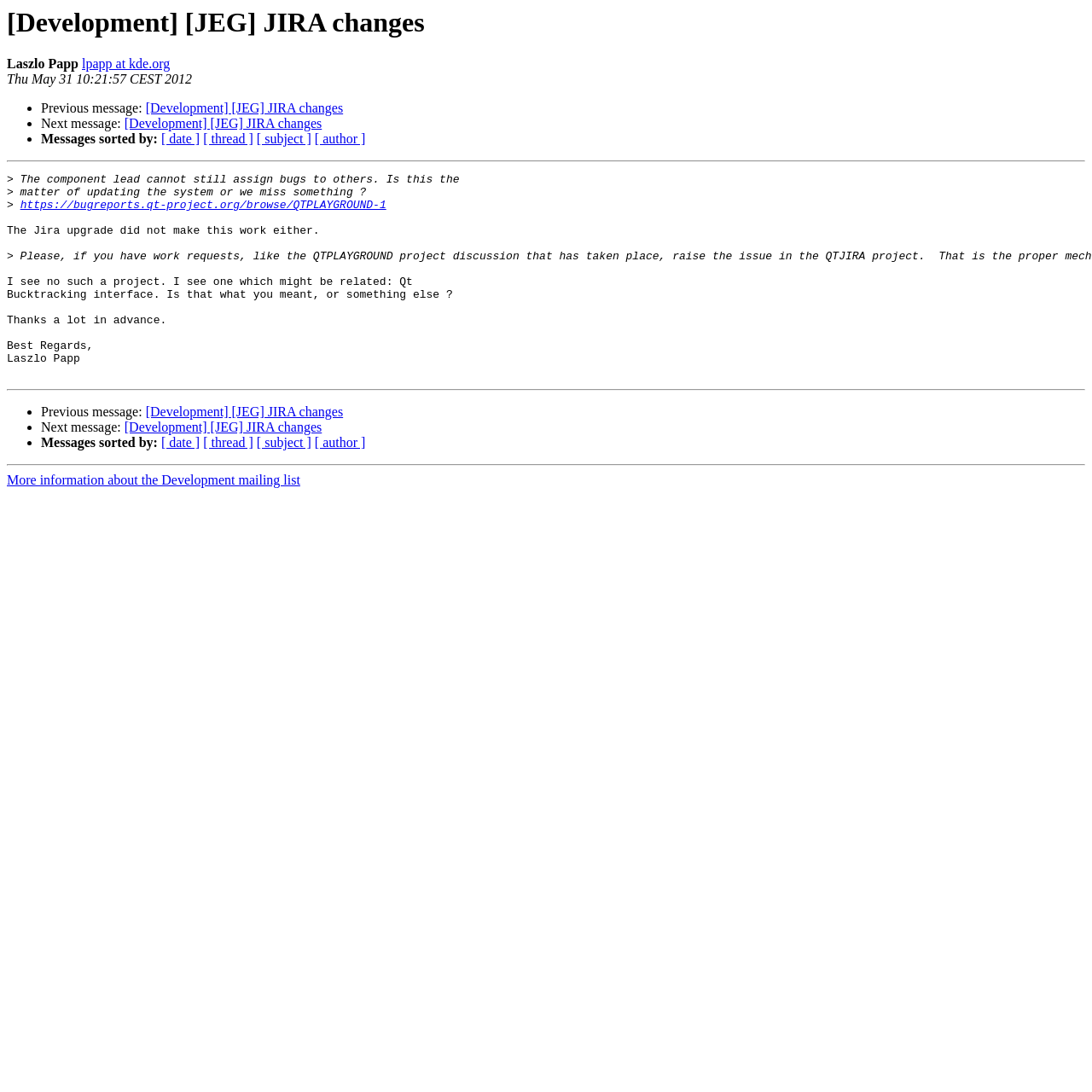Summarize the webpage comprehensively, mentioning all visible components.

This webpage appears to be an email thread or a discussion forum related to JIRA changes. At the top, there is a heading with the title "[Development] [JEG] JIRA changes" followed by the name "Laszlo Papp" and an email address "lpapp at kde.org". Below this, there is a timestamp "Thu May 31 10:21:57 CEST 2012".

The main content of the page is divided into two sections, separated by horizontal lines. The first section contains a message from Laszlo Papp, which discusses the issue of assigning bugs to others in JIRA. The message includes a link to a bug report "https://bugreports.qt-project.org/browse/QTPLAYGROUND-1". Below this message, there are navigation links to previous and next messages, as well as links to sort messages by date, thread, subject, or author.

The second section is similar to the first, with another message from Laszlo Papp, this time asking about a project related to Qt Bucktracking interface. Again, there are navigation links to previous and next messages, as well as links to sort messages by date, thread, subject, or author.

At the very bottom of the page, there is a link to "More information about the Development mailing list".